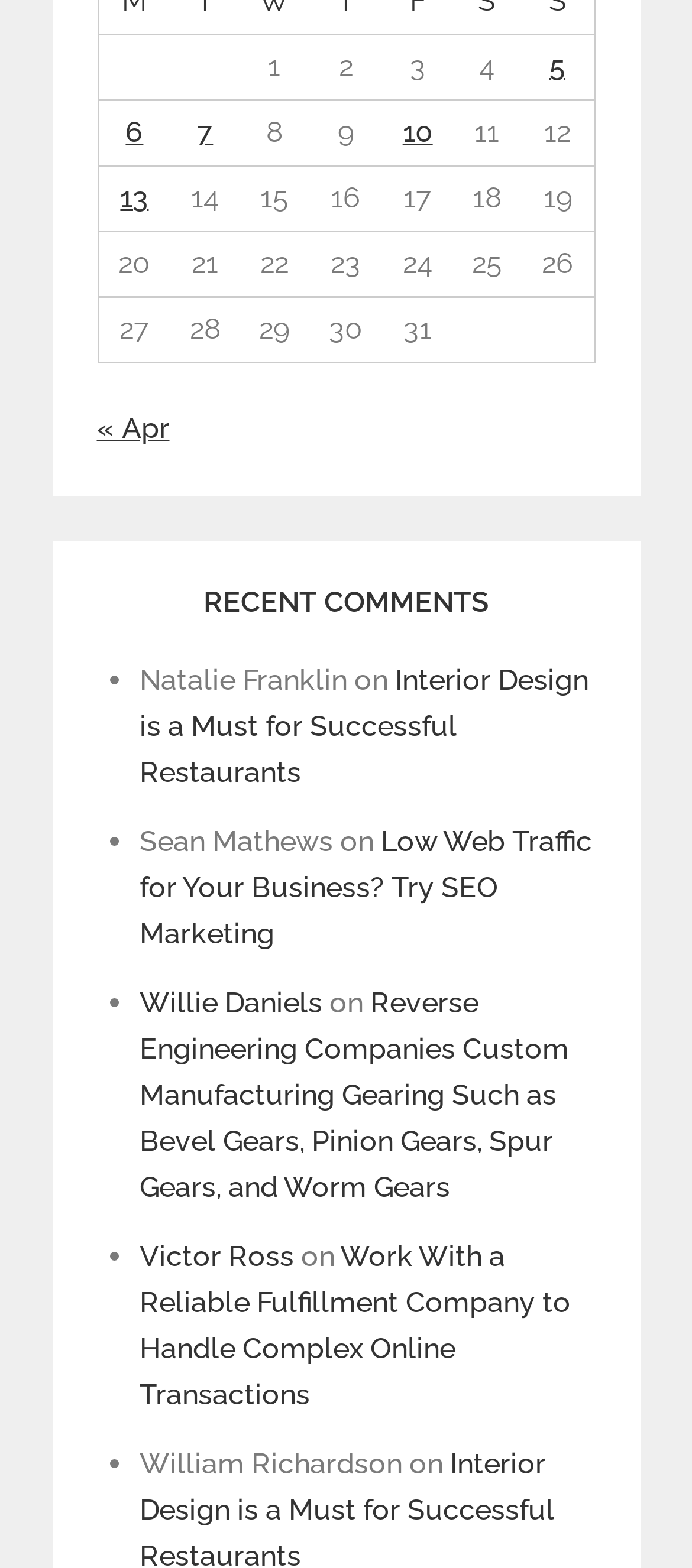Could you find the bounding box coordinates of the clickable area to complete this instruction: "Click on '« Apr'"?

[0.14, 0.263, 0.245, 0.284]